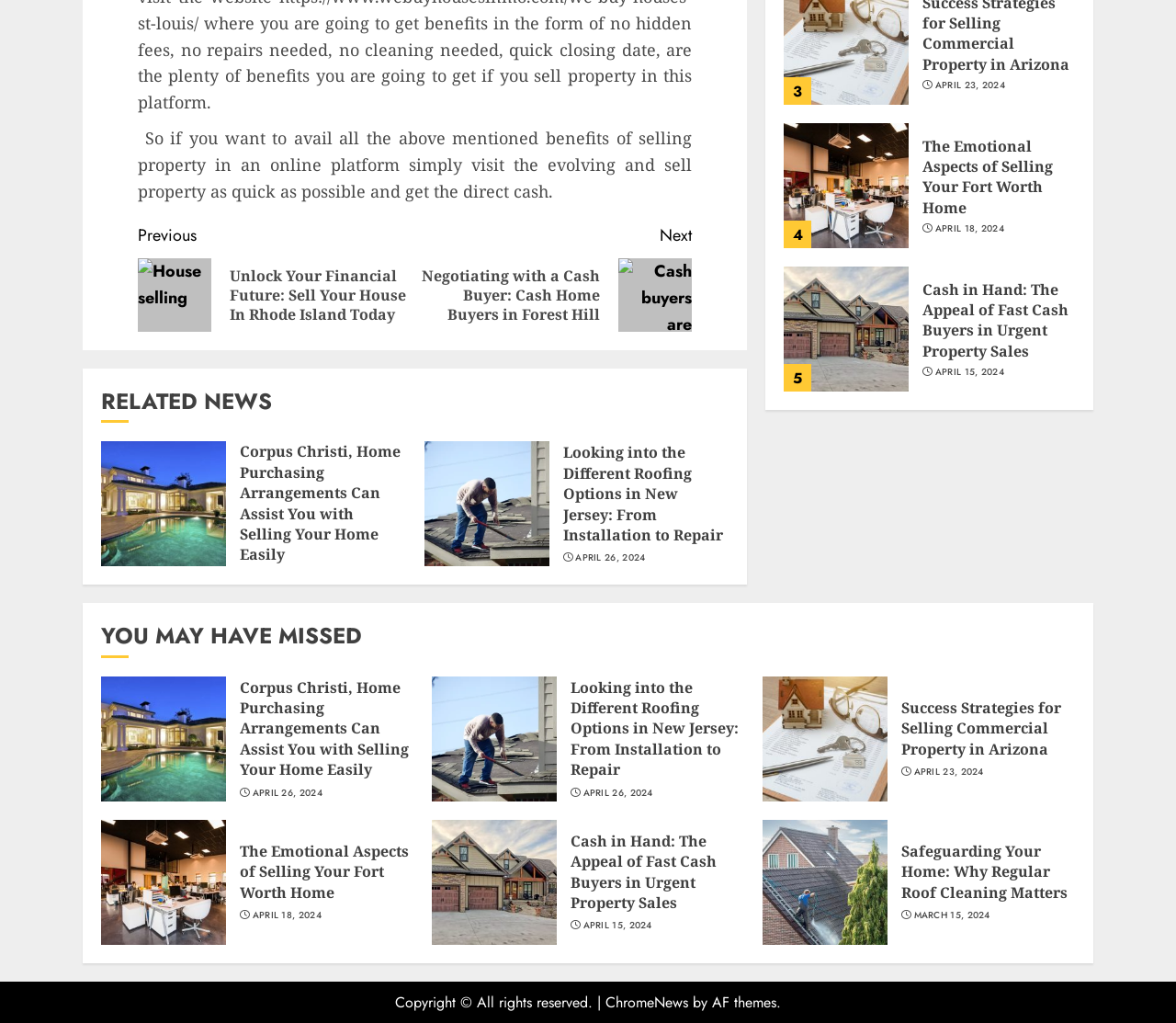Determine the bounding box coordinates for the area you should click to complete the following instruction: "Check 'YOU MAY HAVE MISSED'".

[0.086, 0.608, 0.914, 0.643]